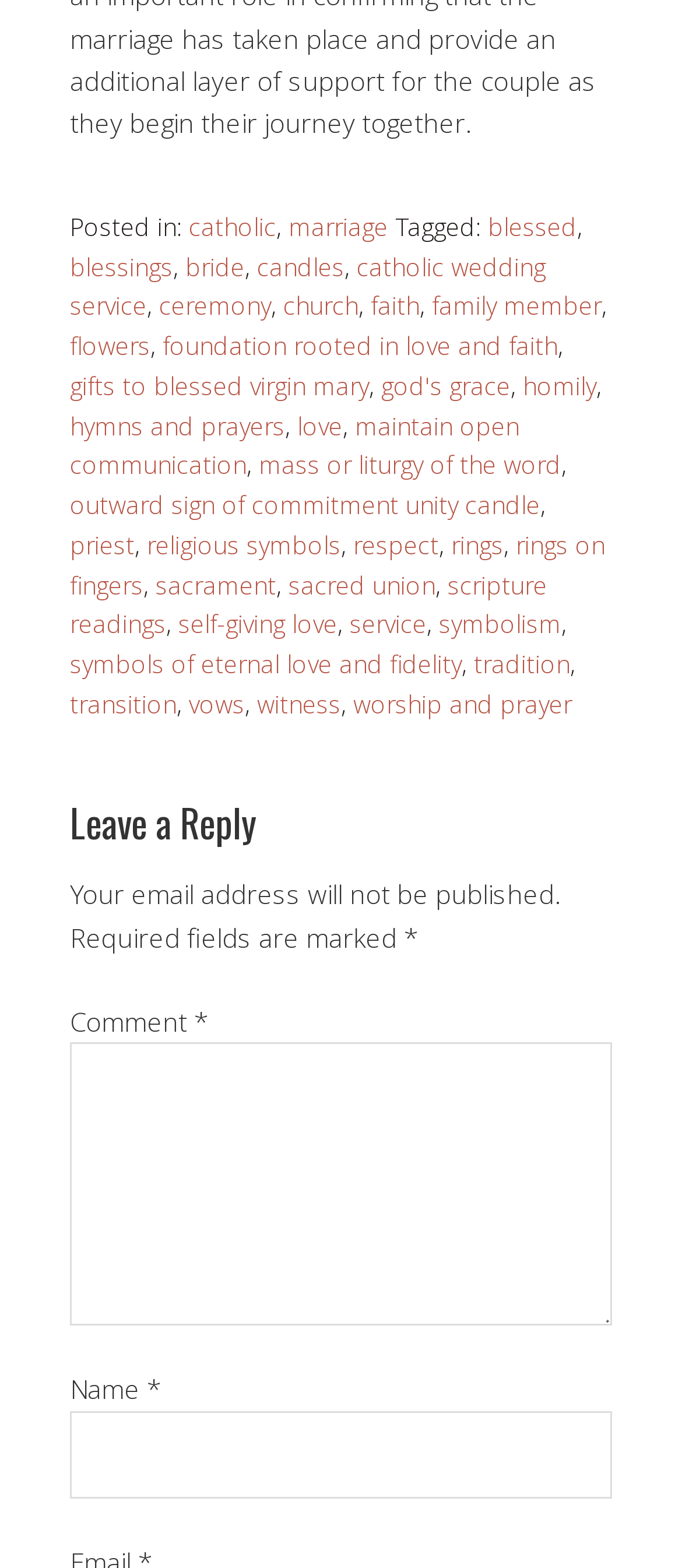What is the purpose of the section below the heading 'Leave a Reply'?
Refer to the image and answer the question using a single word or phrase.

To leave a comment